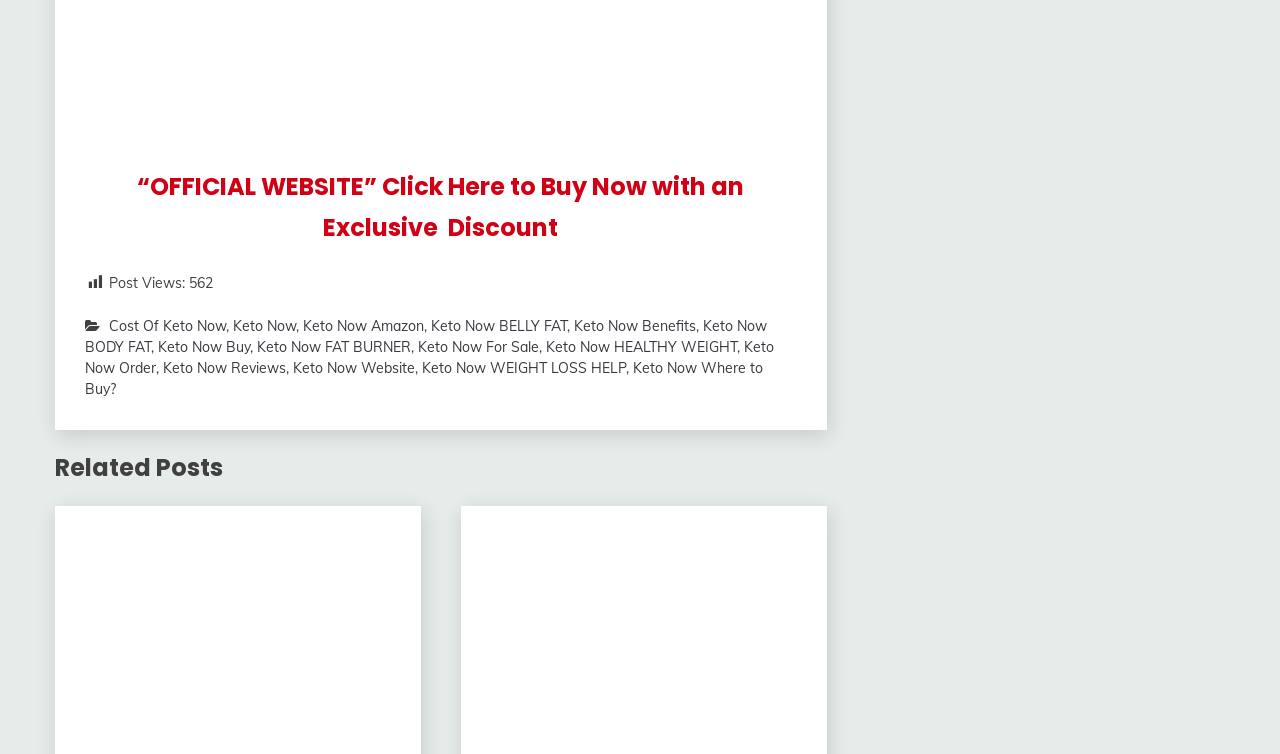Please identify the bounding box coordinates of the region to click in order to complete the task: "Learn about Keto Now benefits". The coordinates must be four float numbers between 0 and 1, specified as [left, top, right, bottom].

[0.448, 0.42, 0.544, 0.444]